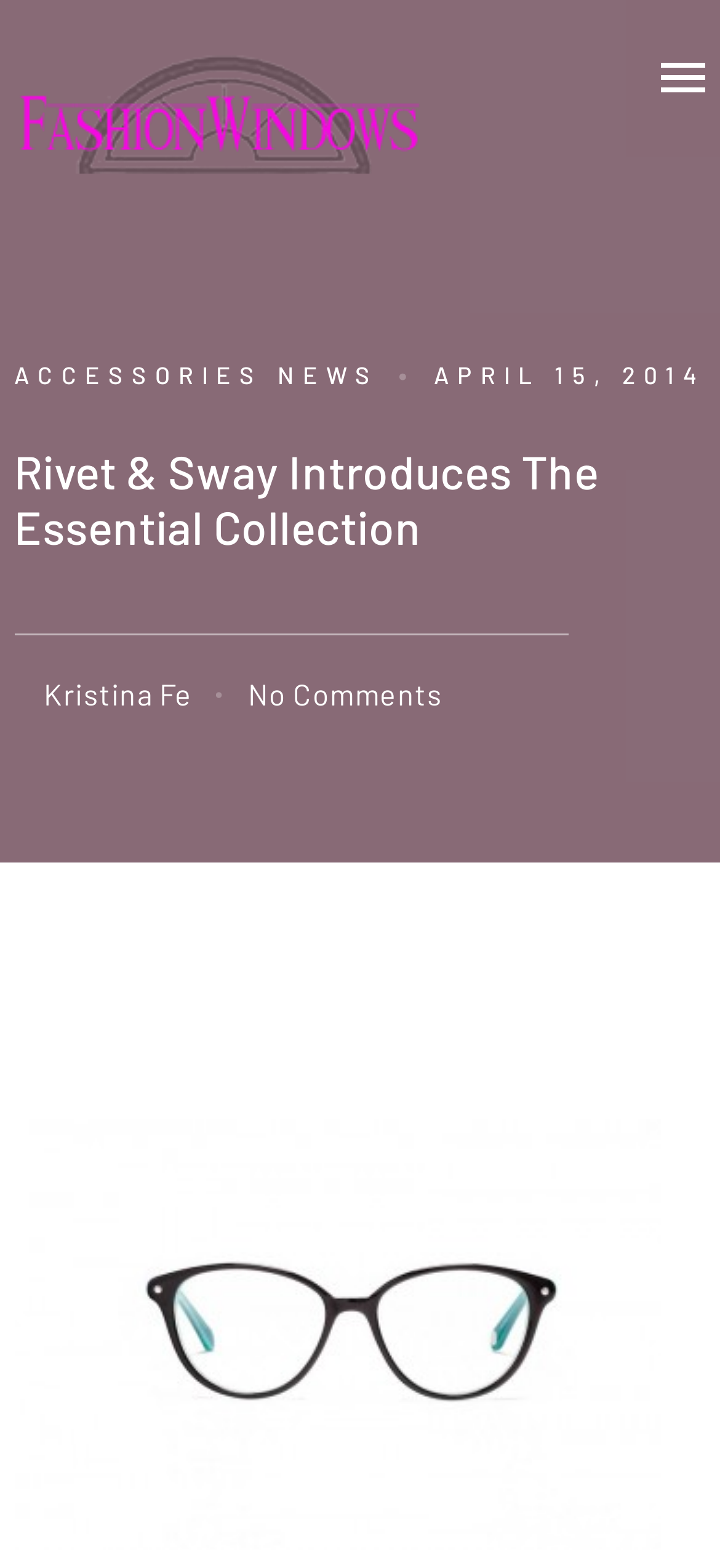Provide a thorough description of the webpage you see.

The webpage is about Rivet & Sway's introduction of The Essential Collection, a fashion-forward online eyeglass brand. At the top left of the page, there is a heading that reads "FashionWindows Network" with a corresponding image and link. On the top right, there is a small image with no description.

Below the top section, there are three links: "ACCESSORIES", "NEWS", and a date "APRIL 15, 2014" placed horizontally from left to right. 

Further down, there is a main heading "Rivet & Sway Introduces The Essential Collection" that spans almost the entire width of the page. Underneath this heading, there are two links: "Kristina Fe" on the left and "No Comments" on the right.

At the bottom of the page, there is a large image of an eyeglass, specifically the "Rivet_Sway_Tilda_MidnightAqua_Front" model, which takes up most of the page's width.